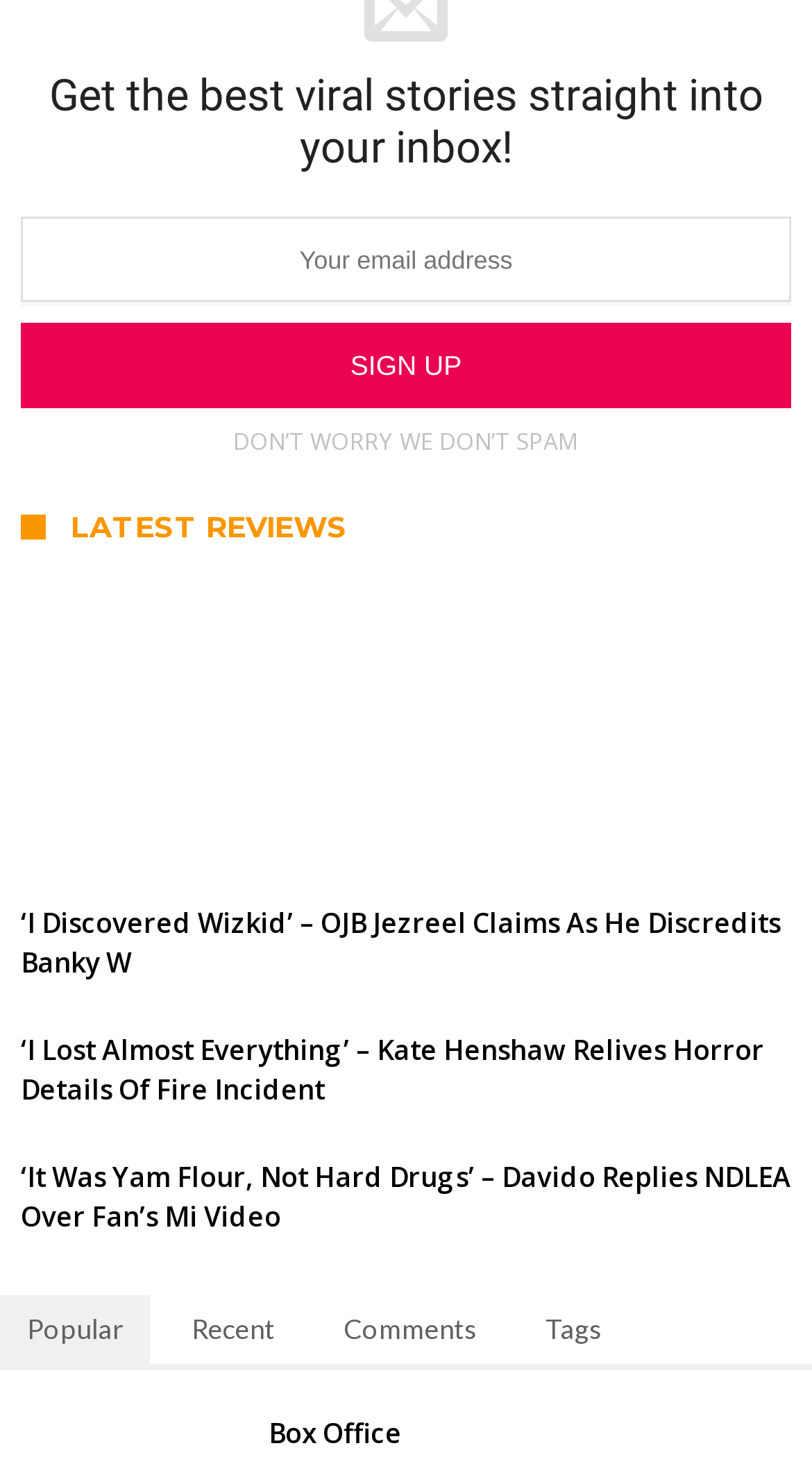Refer to the image and answer the question with as much detail as possible: What is the function of the 'Sign up' button?

The 'Sign up' button is located next to the input field for email address, suggesting that it is used to subscribe to a newsletter or receive updates, likely related to the viral stories displayed on the webpage.